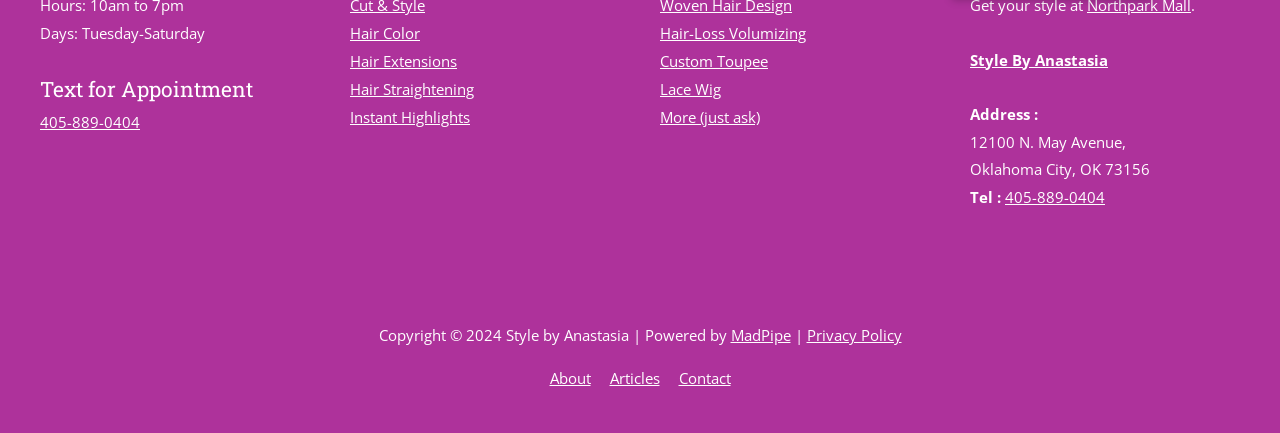Please find the bounding box coordinates of the element that you should click to achieve the following instruction: "Click to make a phone call". The coordinates should be presented as four float numbers between 0 and 1: [left, top, right, bottom].

[0.031, 0.258, 0.109, 0.305]